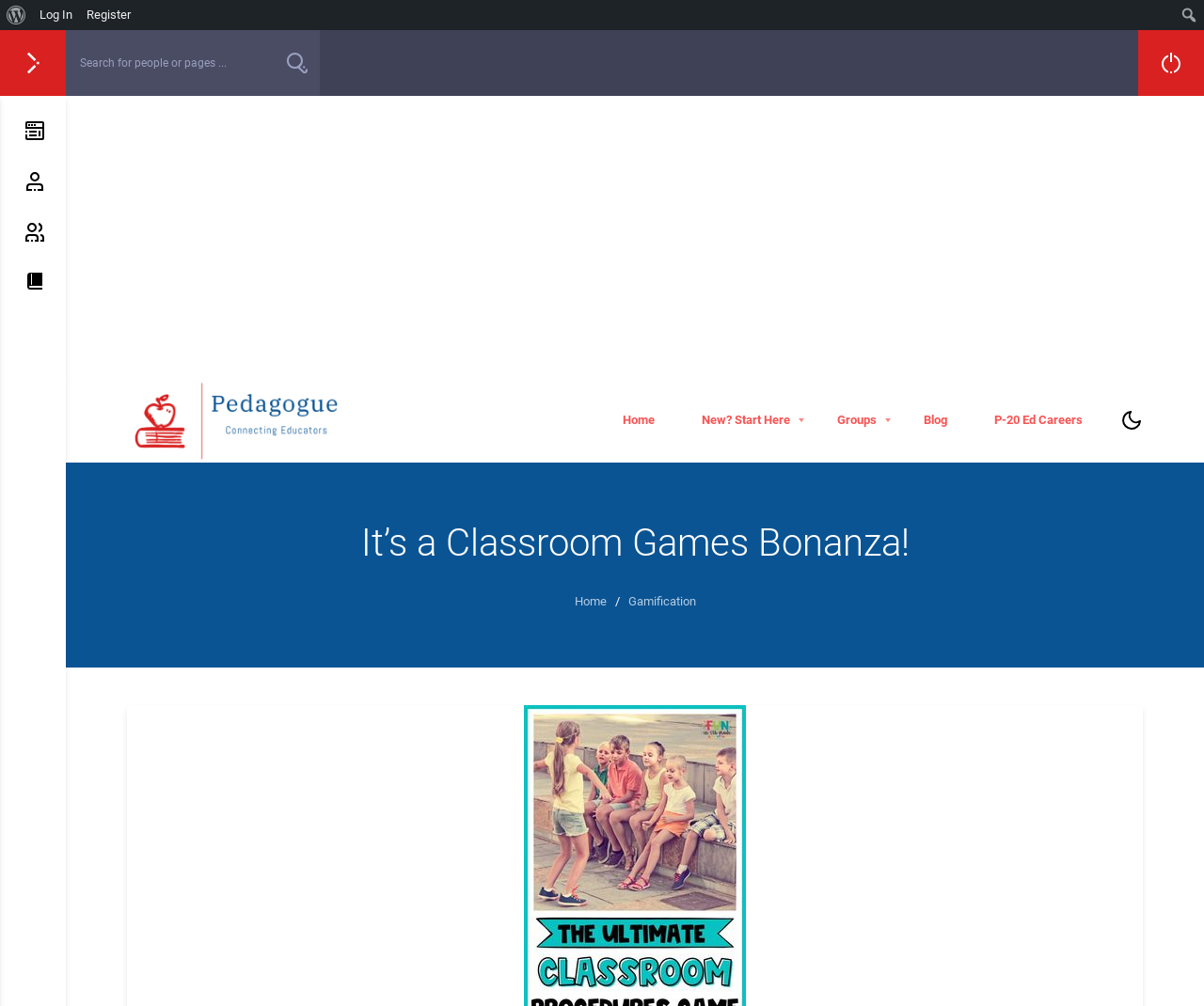What is the orientation of the menu?
Answer the question with a single word or phrase derived from the image.

vertical